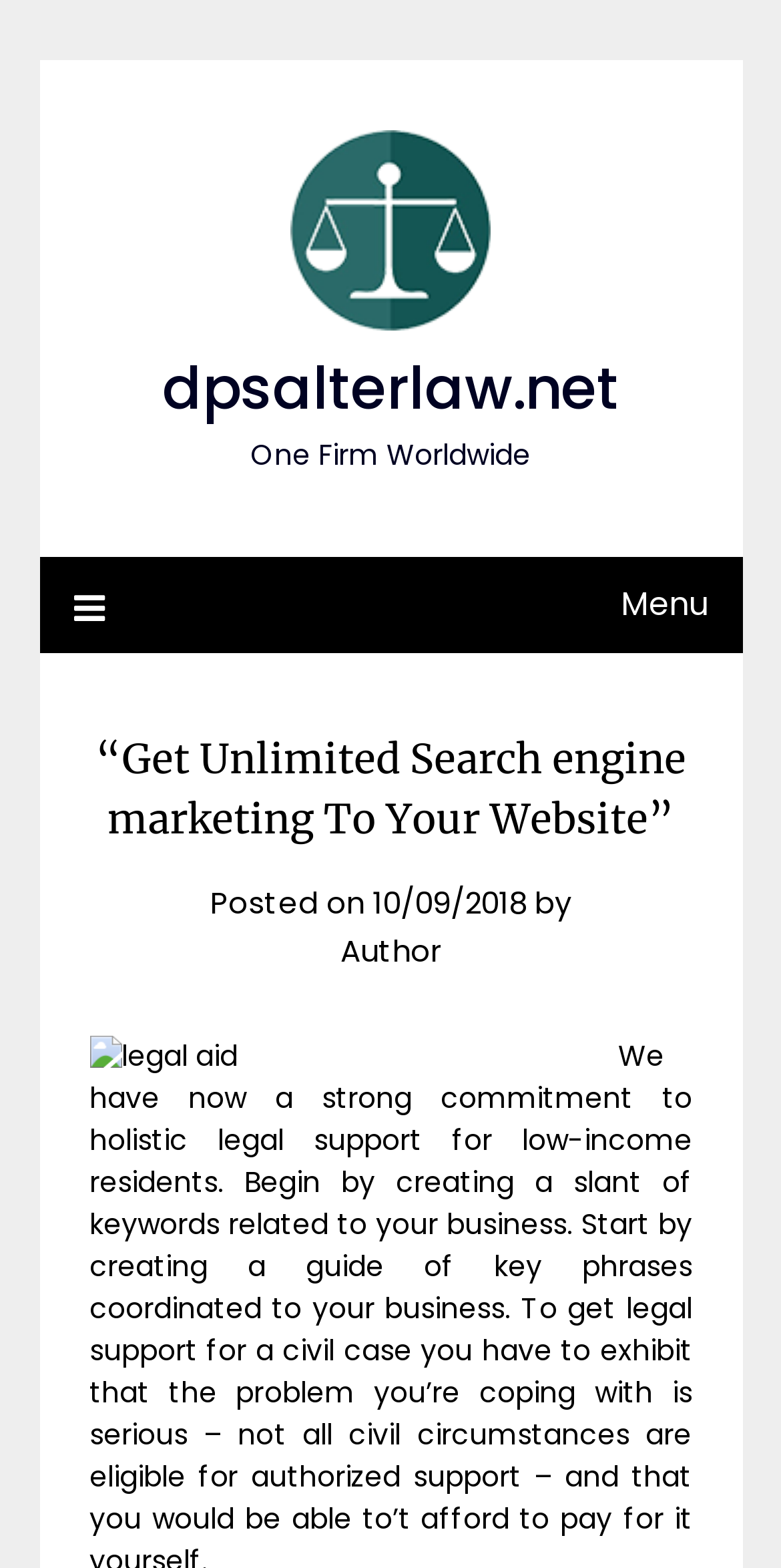Describe all the key features and sections of the webpage thoroughly.

The webpage appears to be a law firm's website, with a strong commitment to holistic legal support for low-income residents. At the top left of the page, there is a link to the website's homepage, accompanied by an image with the same URL. Below this, there is a link to the website again, this time taking up a larger portion of the page.

The main heading, "One Firm Worldwide", is prominently displayed in the middle of the page. To the left of this heading, there is a menu icon, which when expanded, reveals a dropdown menu. The menu contains a header with the title "“Get Unlimited Search engine marketing To Your Website”", which is also the title of the webpage. Below this title, there is a posting date, "10/09/2018", and the author's name, "Author".

On the right side of the menu, there is an image related to legal aid. The image is positioned below the menu icon and takes up a significant portion of the right side of the page. Overall, the webpage has a simple and organized layout, with clear headings and concise text.